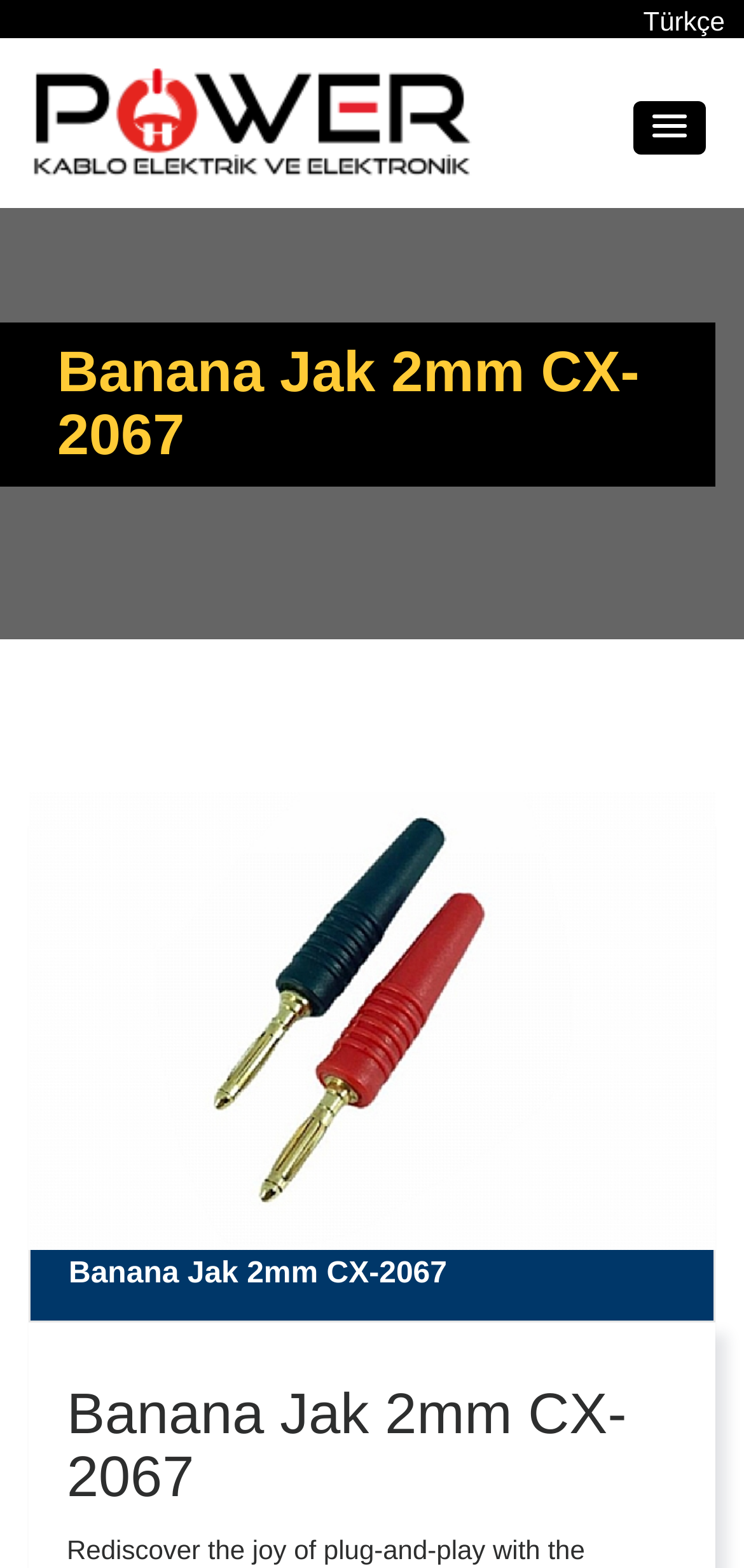Using the elements shown in the image, answer the question comprehensively: How many tabs are there on the webpage?

I analyzed the webpage structure and found a single tab with the text '- Banana Jak 2mm CX-2067', indicating that there is only one tab on the webpage.